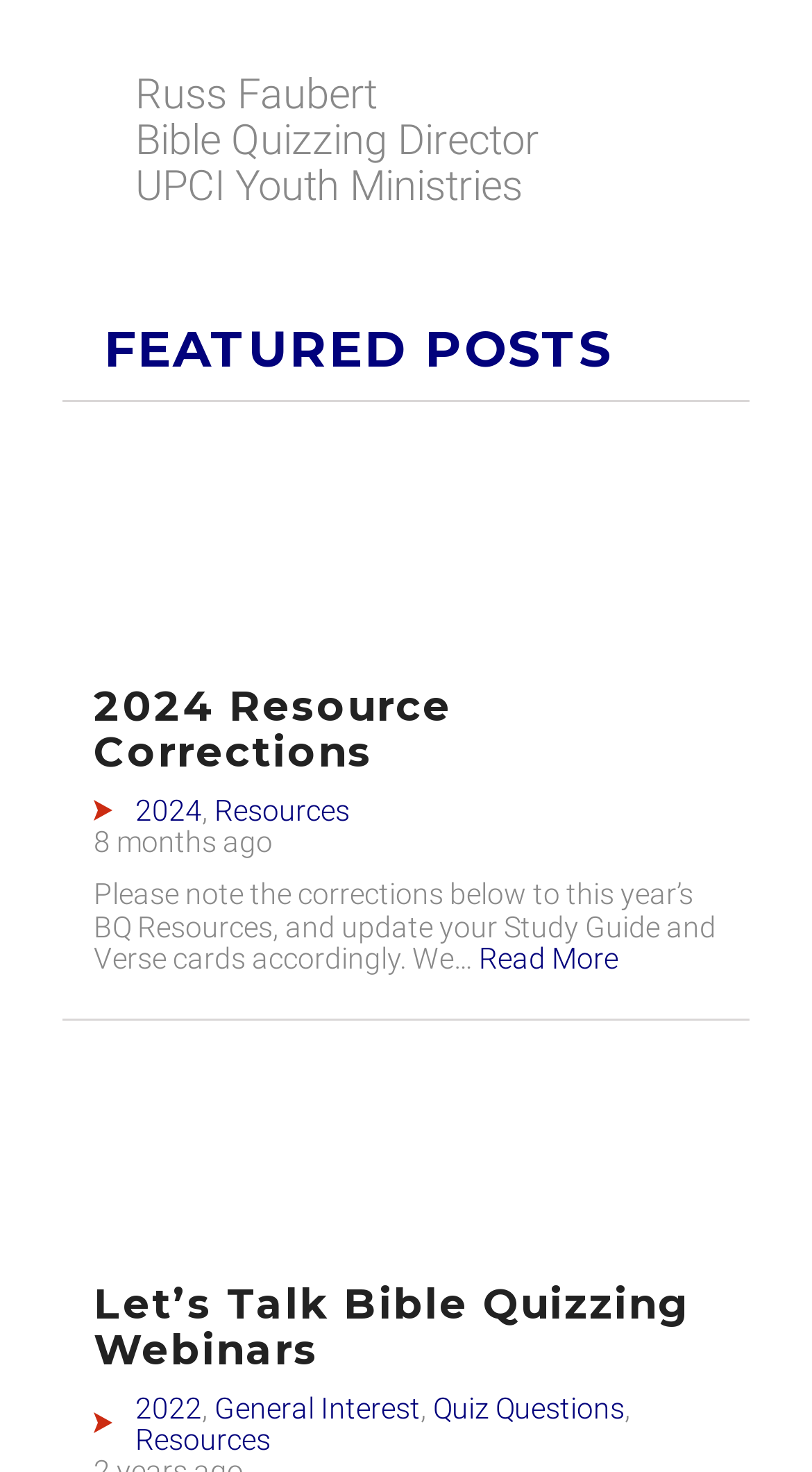Could you specify the bounding box coordinates for the clickable section to complete the following instruction: "go to About Us"?

None